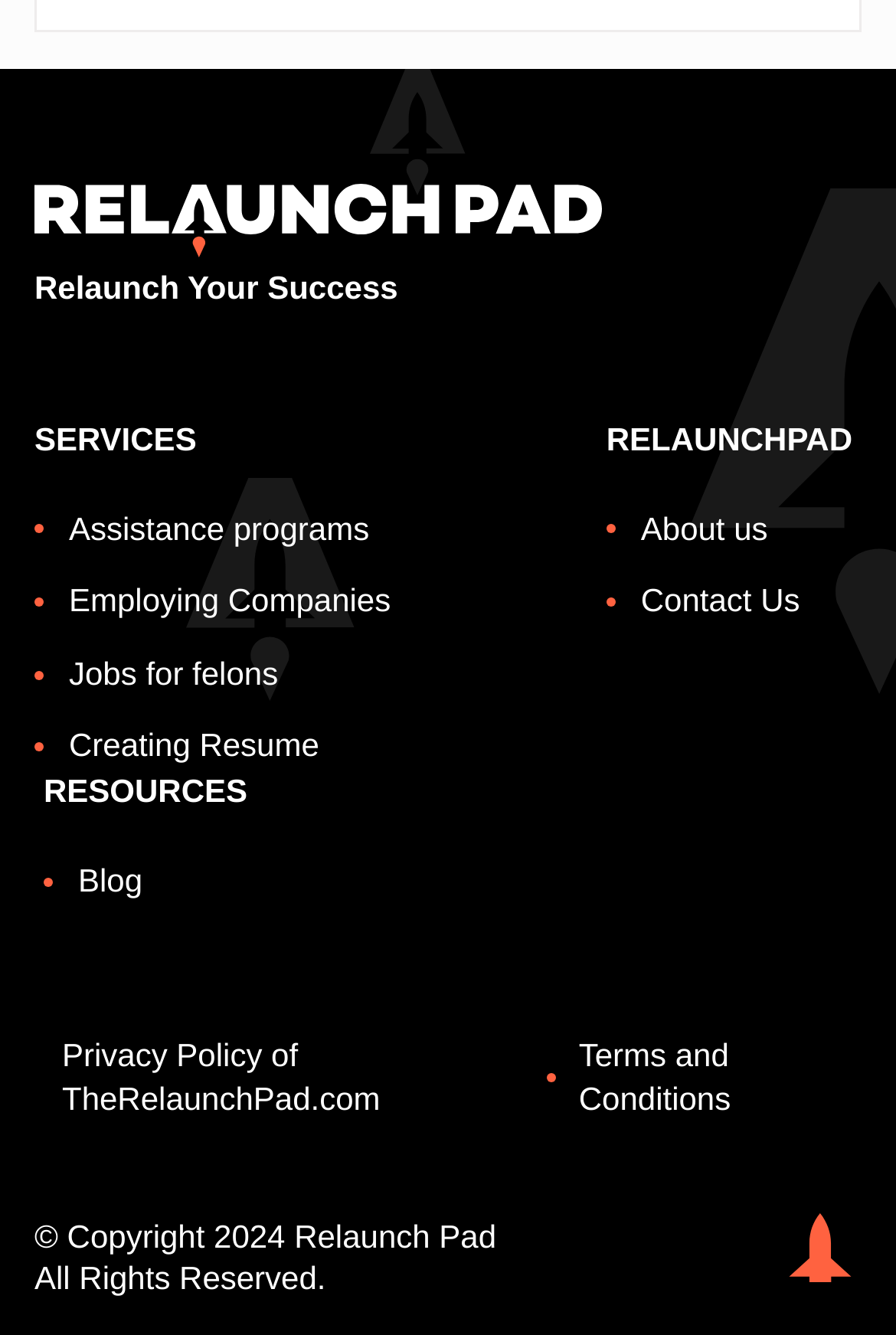Please identify the coordinates of the bounding box for the clickable region that will accomplish this instruction: "Return to top".

[0.869, 0.909, 0.962, 0.986]